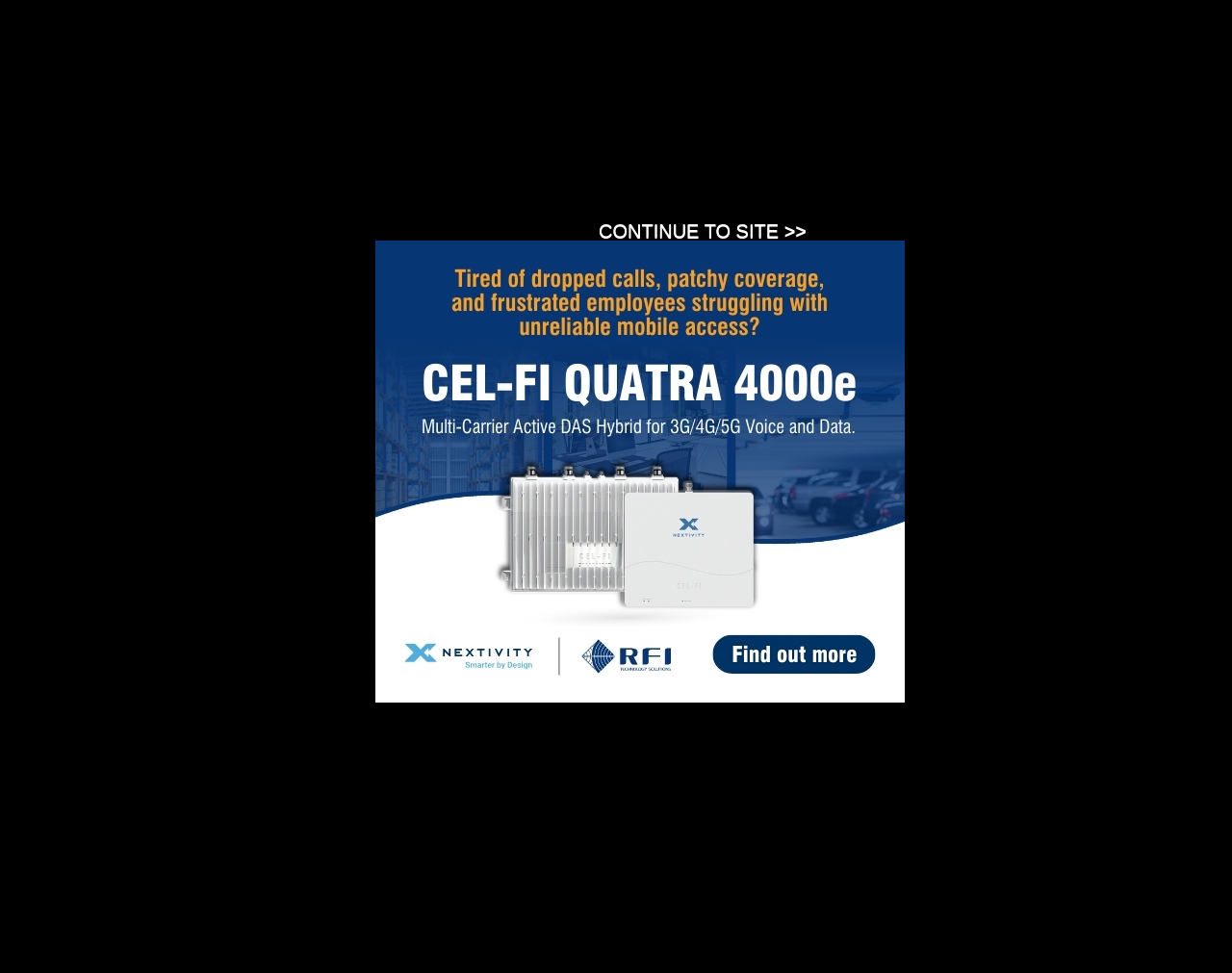Find the bounding box coordinates of the area that needs to be clicked in order to achieve the following instruction: "Search for something". The coordinates should be specified as four float numbers between 0 and 1, i.e., [left, top, right, bottom].

[0.6, 0.383, 0.799, 0.416]